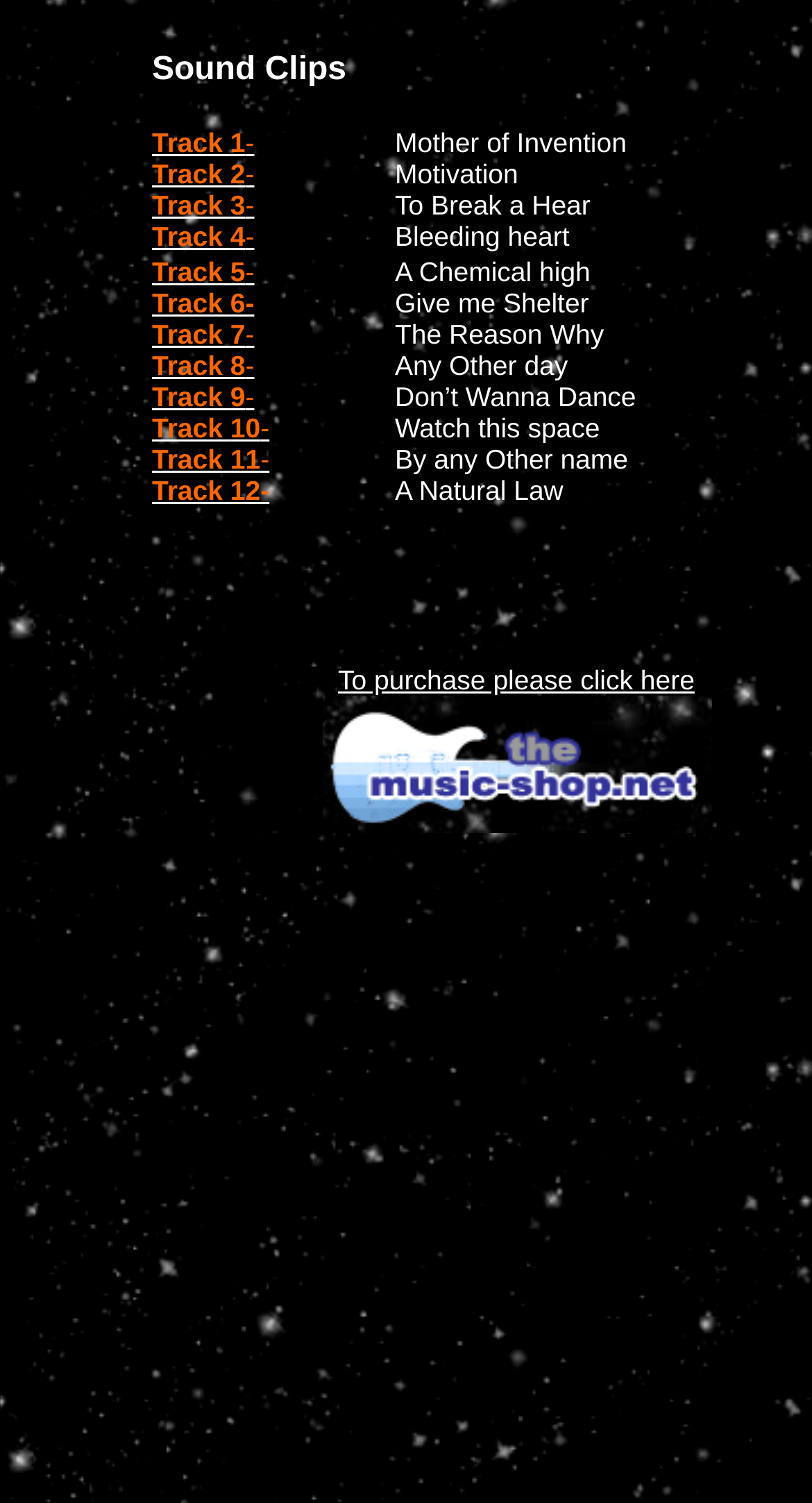Carefully examine the image and provide an in-depth answer to the question: How many tracks are listed on the webpage?

There are 12 tracks listed on the webpage, each represented by a LayoutTableCell element with a link to 'Track' followed by the track number and a hyphen.